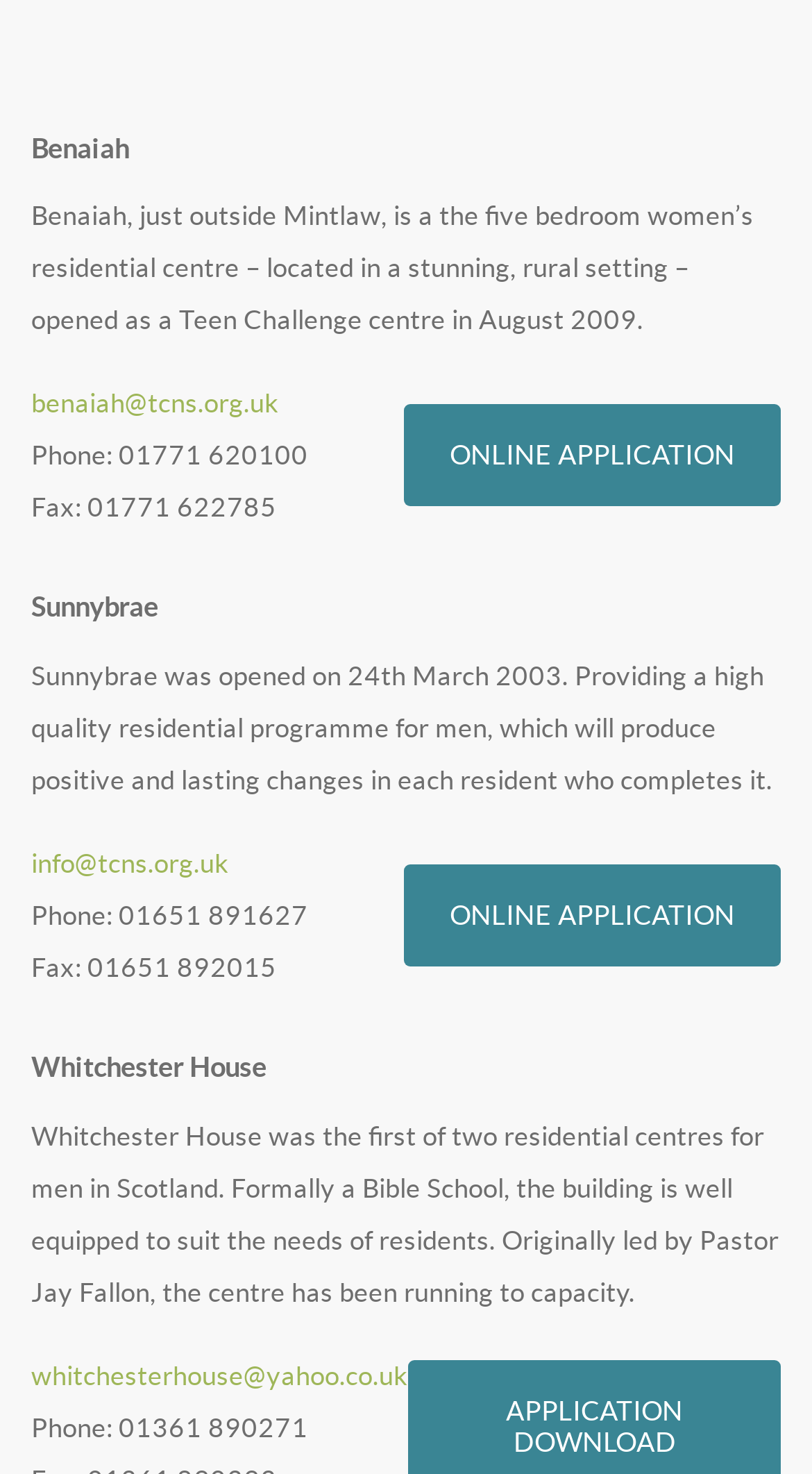Use a single word or phrase to answer the question: What is the email address of Whitchester House centre?

whitchesterhouse@yahoo.co.uk